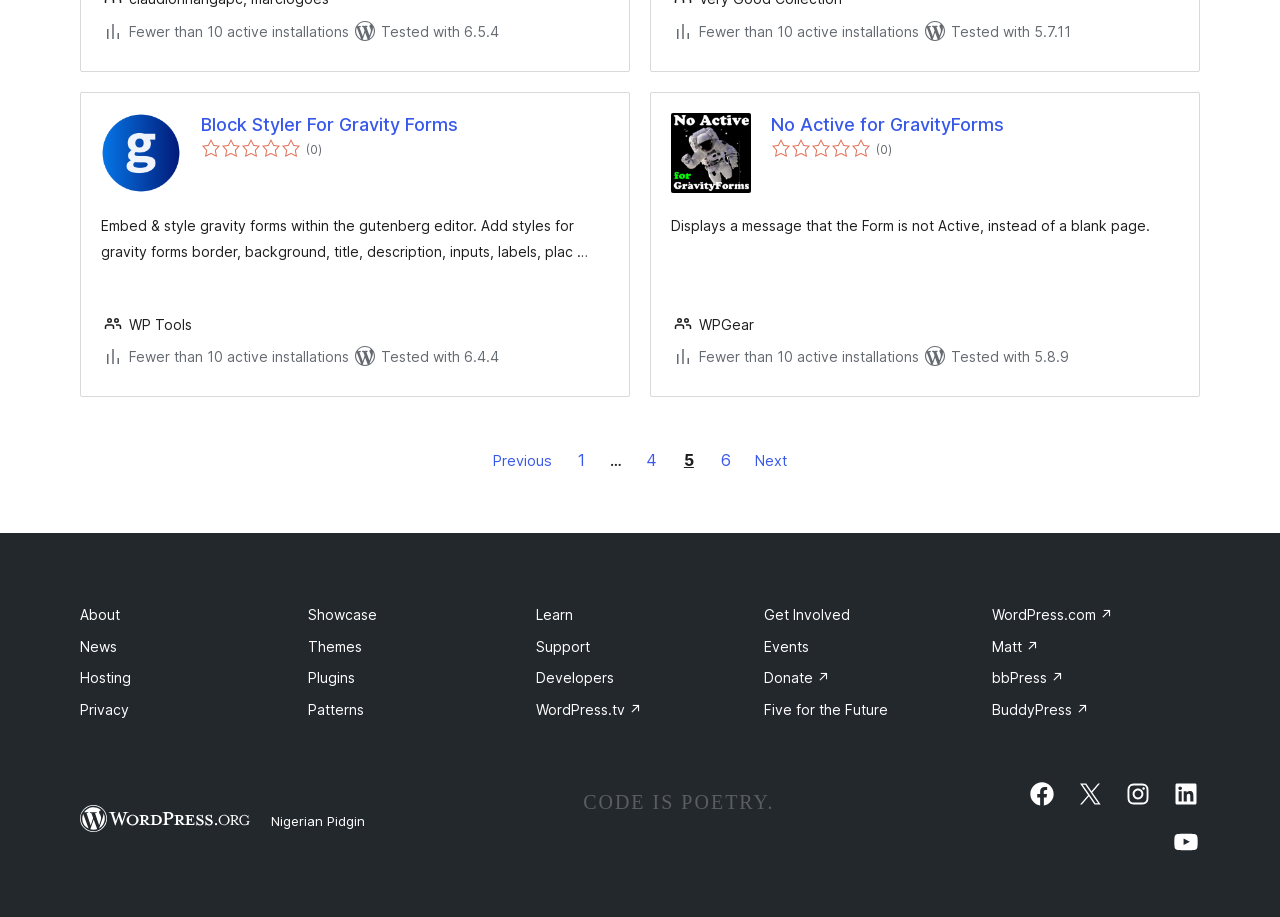What is the rating of Block Styler For Gravity Forms?
Provide a detailed and extensive answer to the question.

I found the rating by looking at the text '0 out of 5 stars' which is located near the heading 'Block Styler For Gravity Forms'.